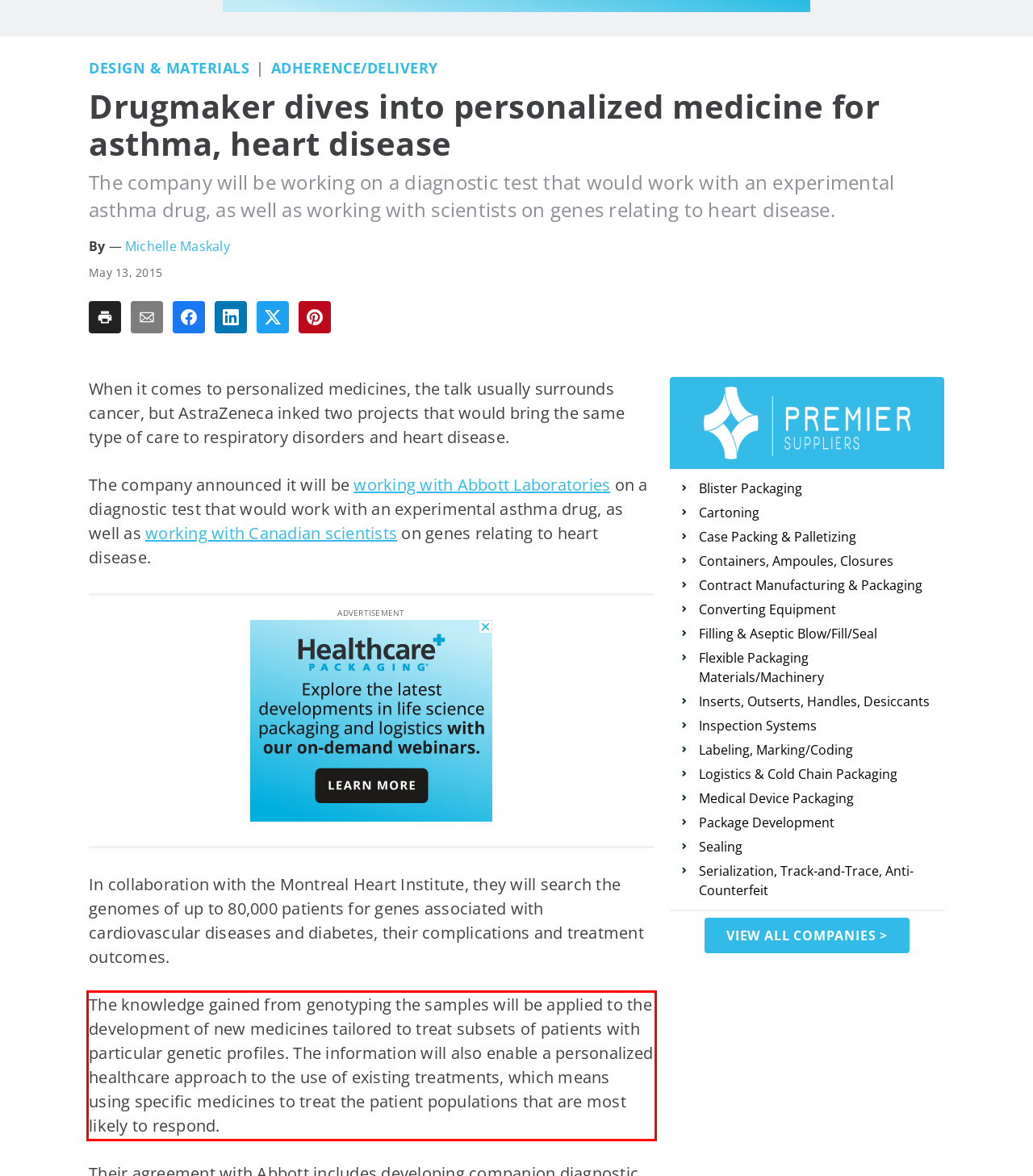Extract and provide the text found inside the red rectangle in the screenshot of the webpage.

The knowledge gained from genotyping the samples will be applied to the development of new medicines tailored to treat subsets of patients with particular genetic profiles. The information will also enable a personalized healthcare approach to the use of existing treatments, which means using specific medicines to treat the patient populations that are most likely to respond.